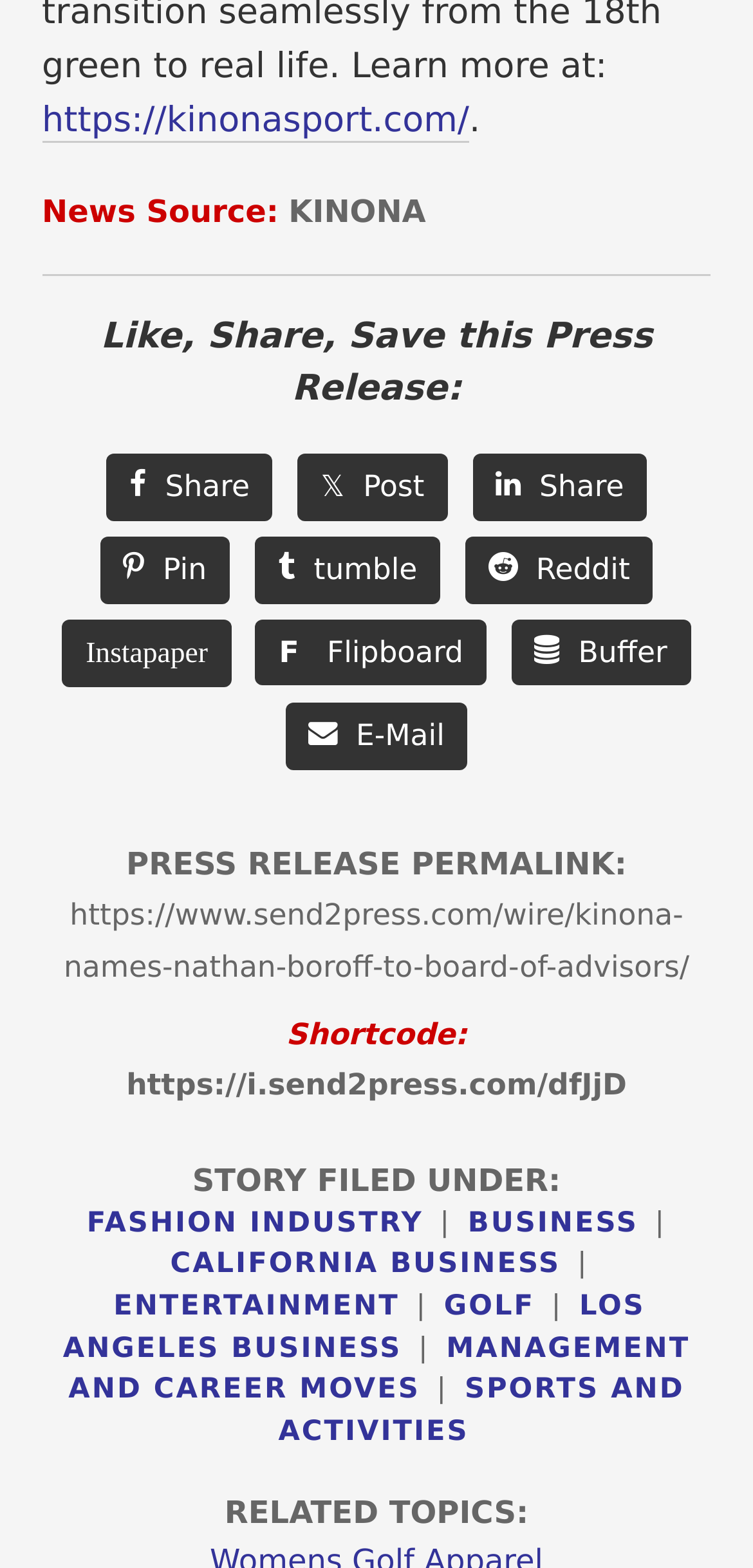What categories is the story filed under?
Please elaborate on the answer to the question with detailed information.

The story is filed under several categories, including 'FASHION INDUSTRY', 'BUSINESS', 'CALIFORNIA BUSINESS', 'ENTERTAINMENT', and others, which are listed below the 'STORY FILED UNDER:' label.